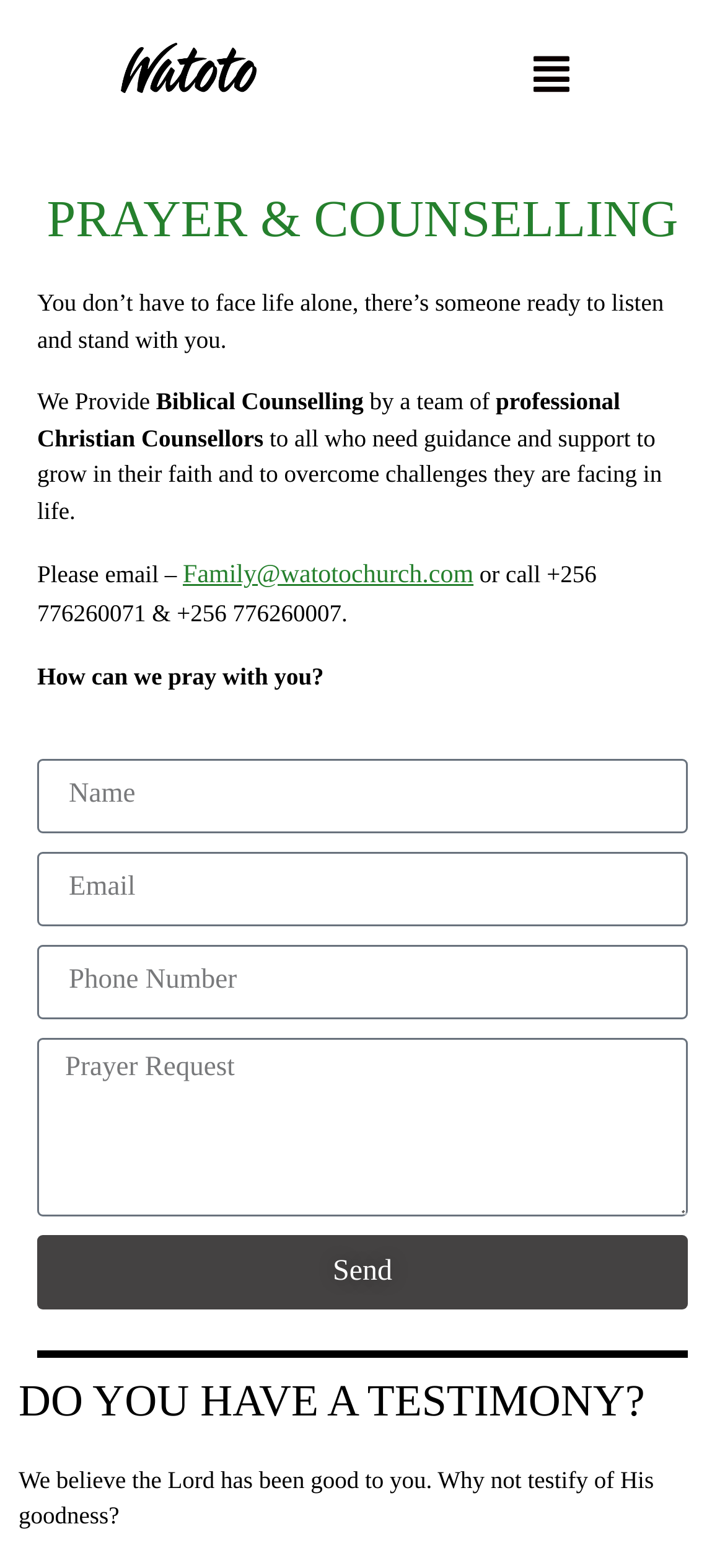What is the call to action for sharing a testimony? Observe the screenshot and provide a one-word or short phrase answer.

testify of His goodness